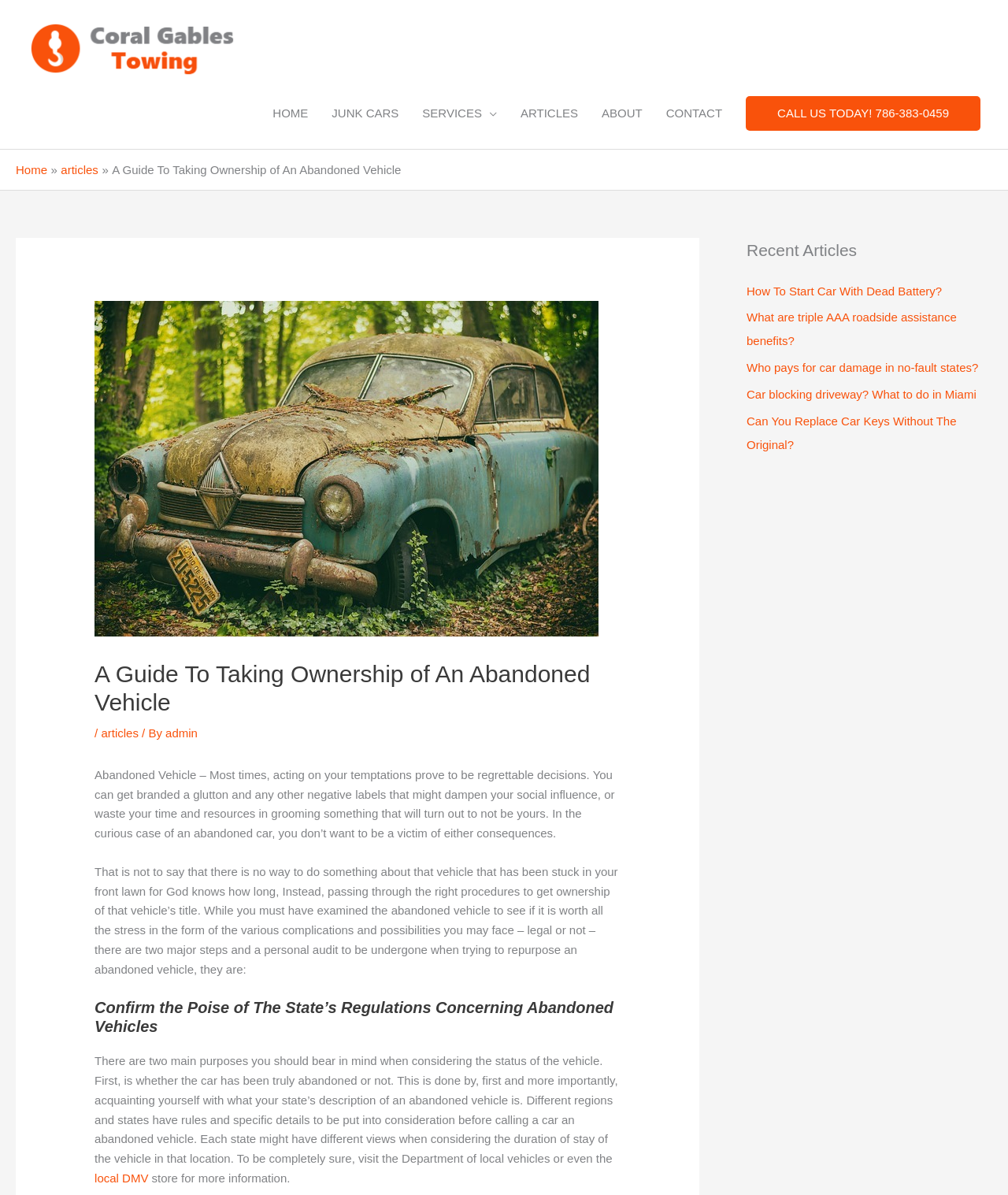Please answer the following question using a single word or phrase: 
What is the topic of the article?

Abandoned Vehicle